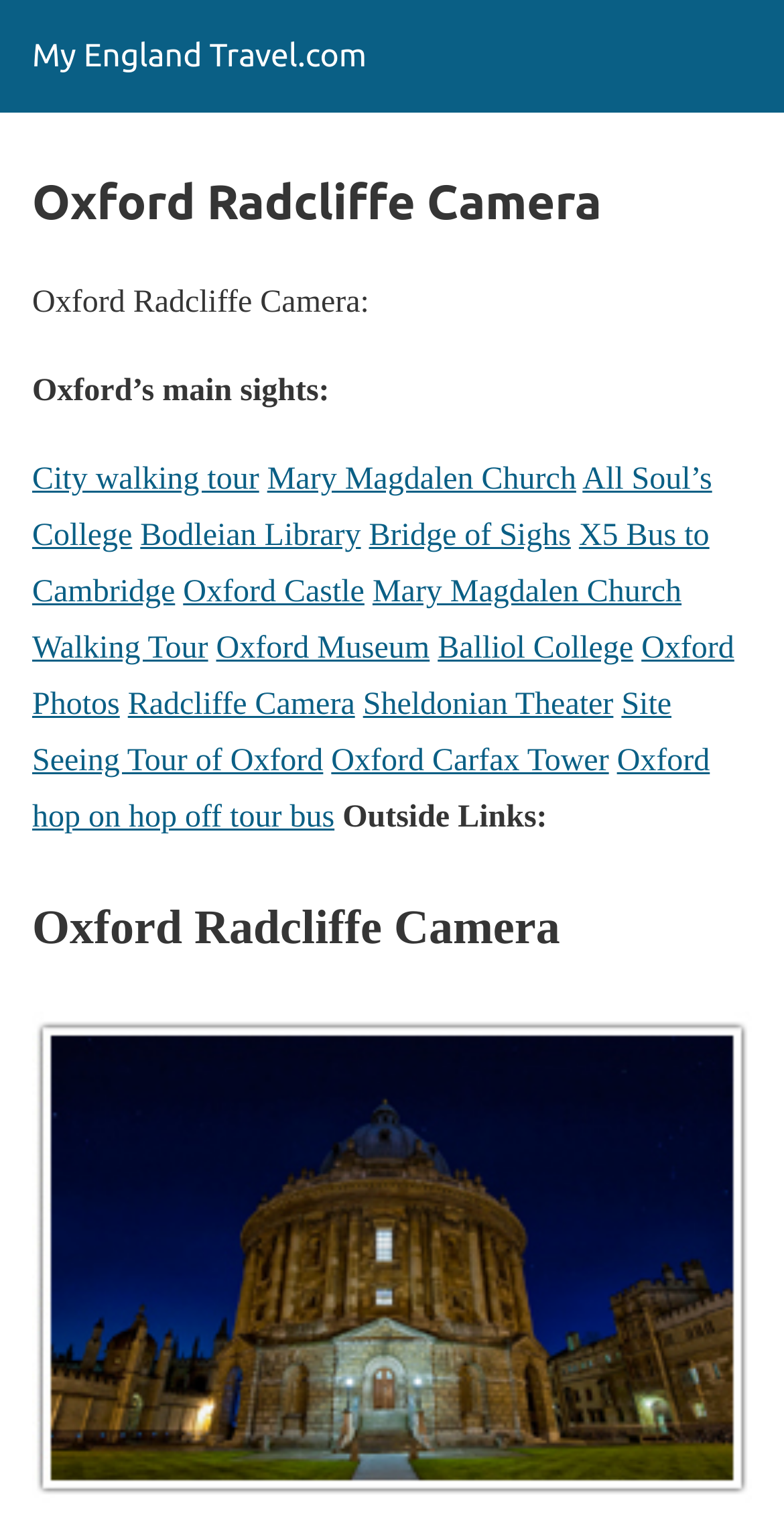What is the name of the bus service mentioned?
Provide a short answer using one word or a brief phrase based on the image.

X5 Bus